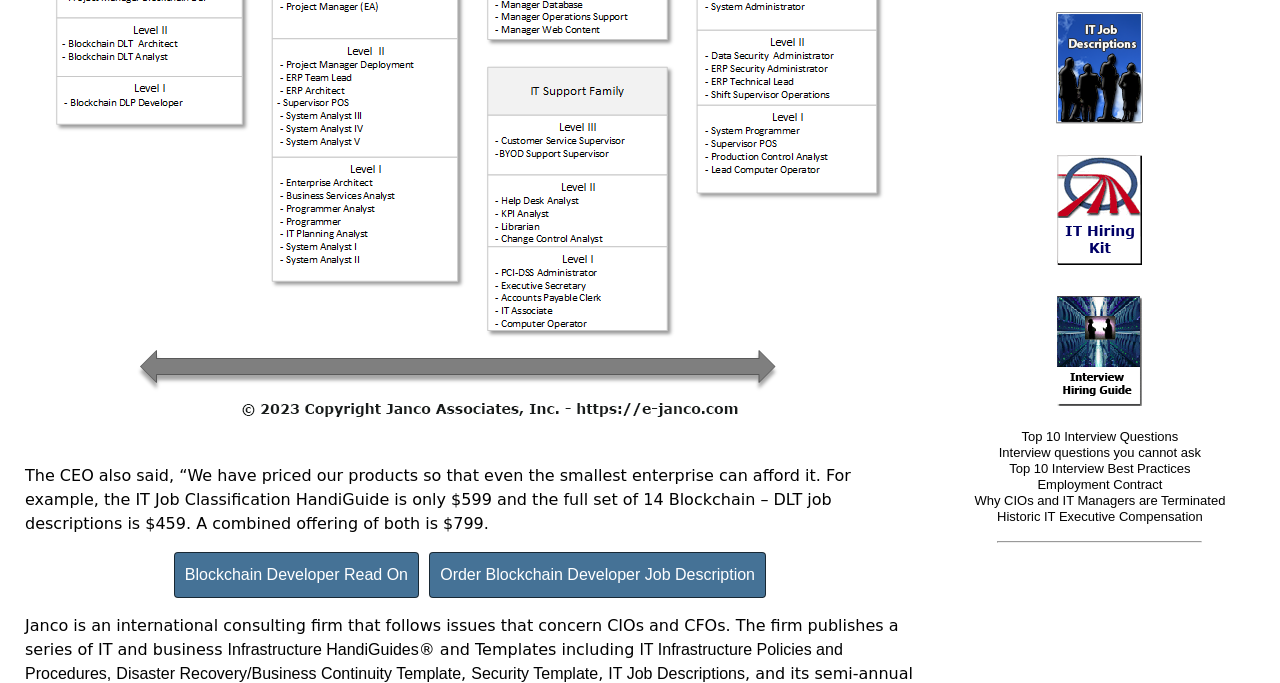Identify the bounding box coordinates of the area you need to click to perform the following instruction: "explore 'VEGGIES'".

None